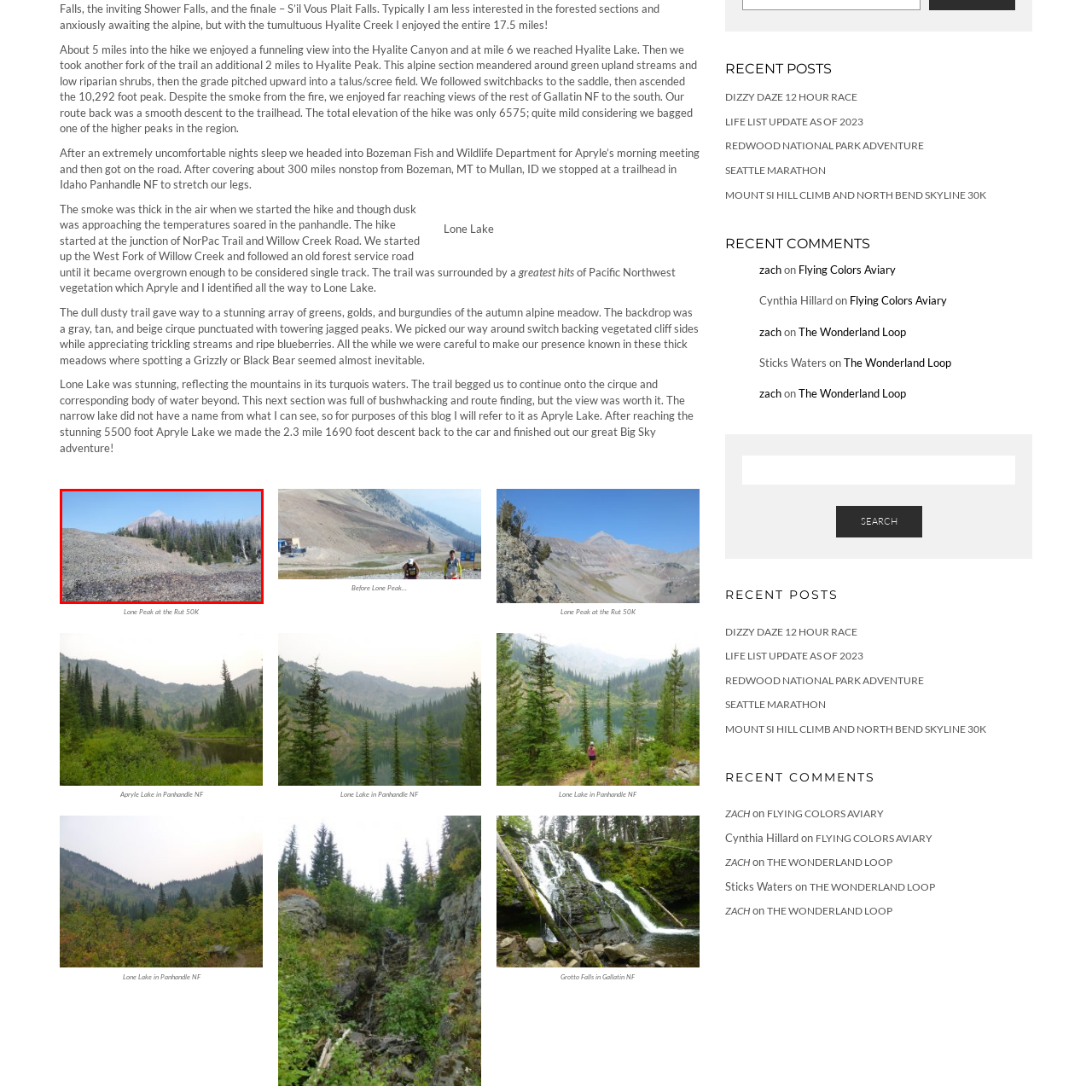Offer a thorough and descriptive summary of the image captured in the red bounding box.

The image captures a serene landscape showcasing Lone Peak, a prominent mountain known for its striking summit, peeking against a clear blue sky. In the foreground, a rocky terrain dotted with patches of greenery leads up to the mountain's majestic presence. The scene evokes a sense of adventure and exploration, ideal for hikers and nature enthusiasts. This location is part of the Panhandle National Forest, an area celebrated for its diverse flora and stunning vistas, making it a perfect backdrop for outdoor activities and breathtaking views of surrounding peaks.